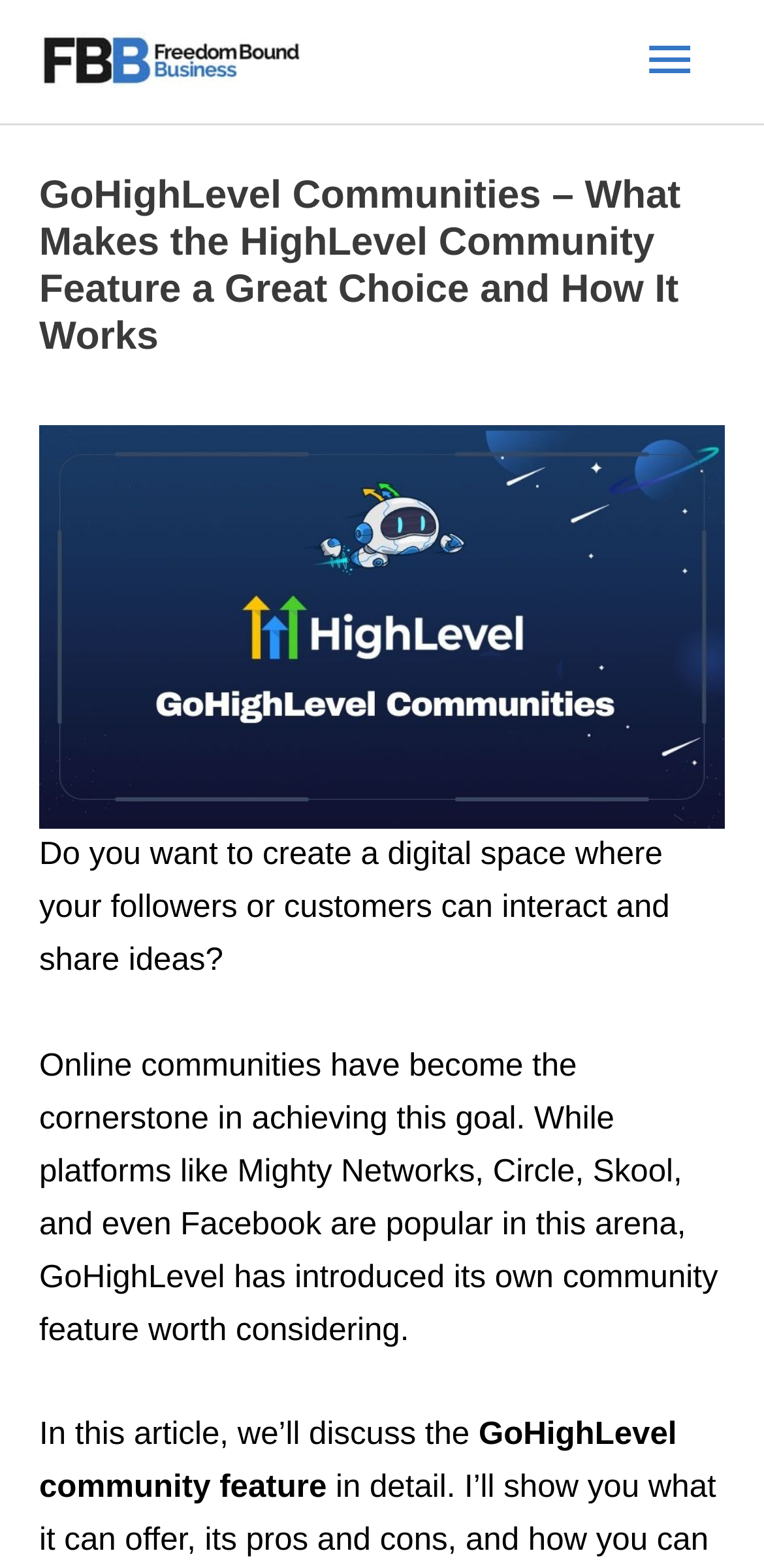What is the main topic of the article?
Please provide a single word or phrase as the answer based on the screenshot.

GoHighLevel community feature